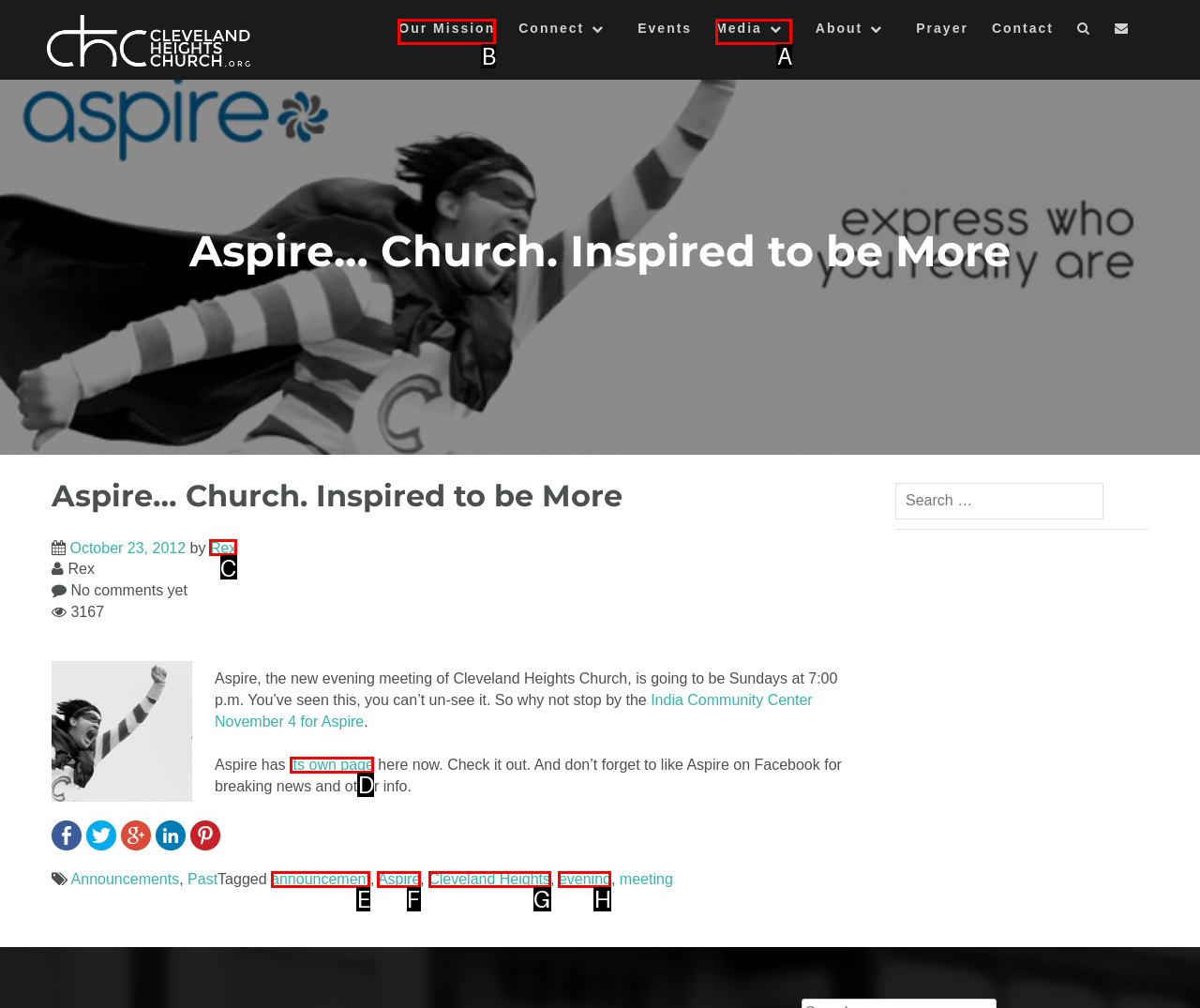Choose the HTML element to click for this instruction: Click the 'Our Mission' link Answer with the letter of the correct choice from the given options.

B